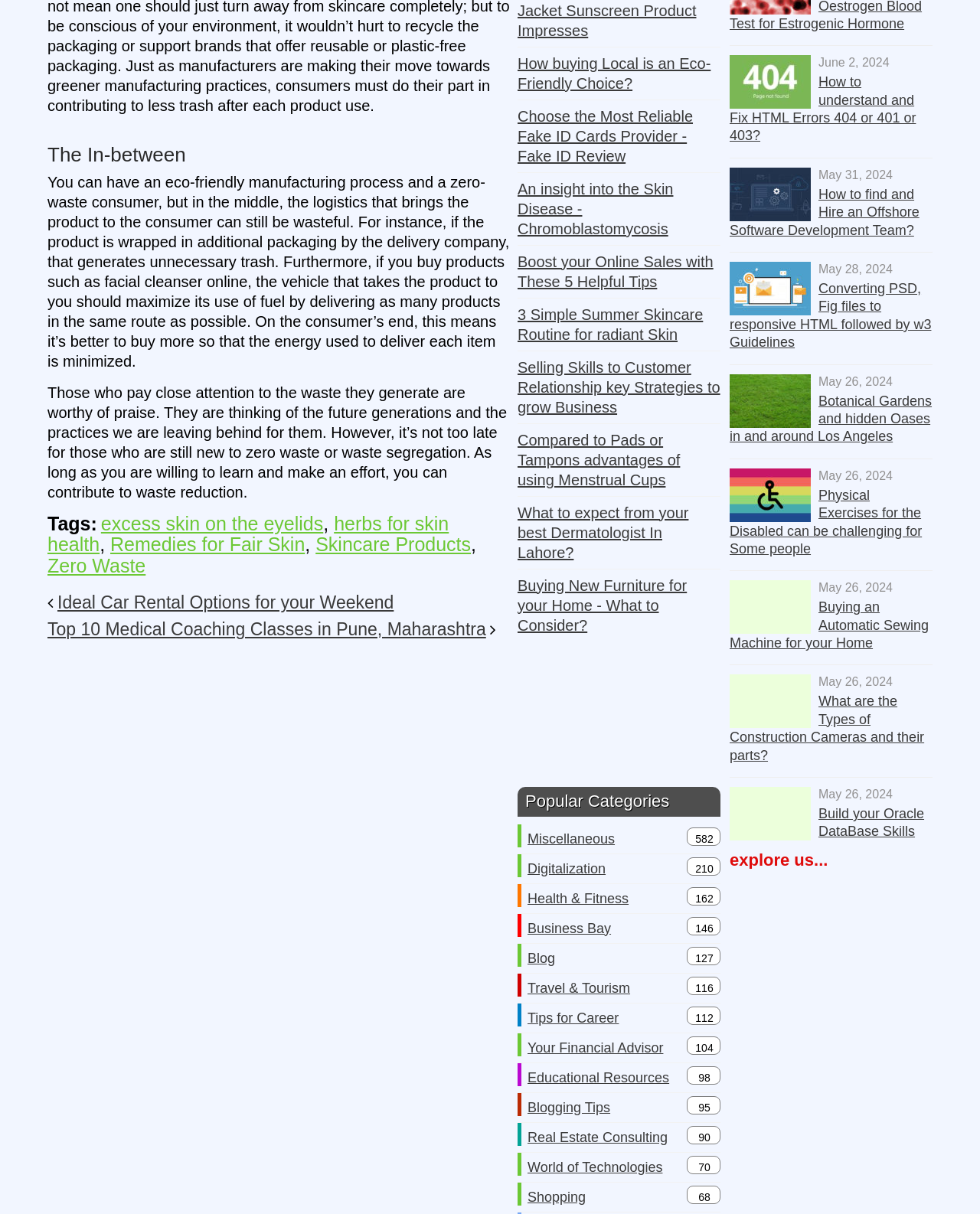Predict the bounding box coordinates of the UI element that matches this description: "Jacket Sunscreen Product Impresses". The coordinates should be in the format [left, top, right, bottom] with each value between 0 and 1.

[0.528, 0.0, 0.735, 0.033]